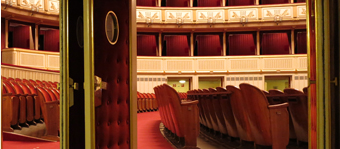What is the shape of the rows of seating?
Look at the image and respond with a one-word or short-phrase answer.

Curved